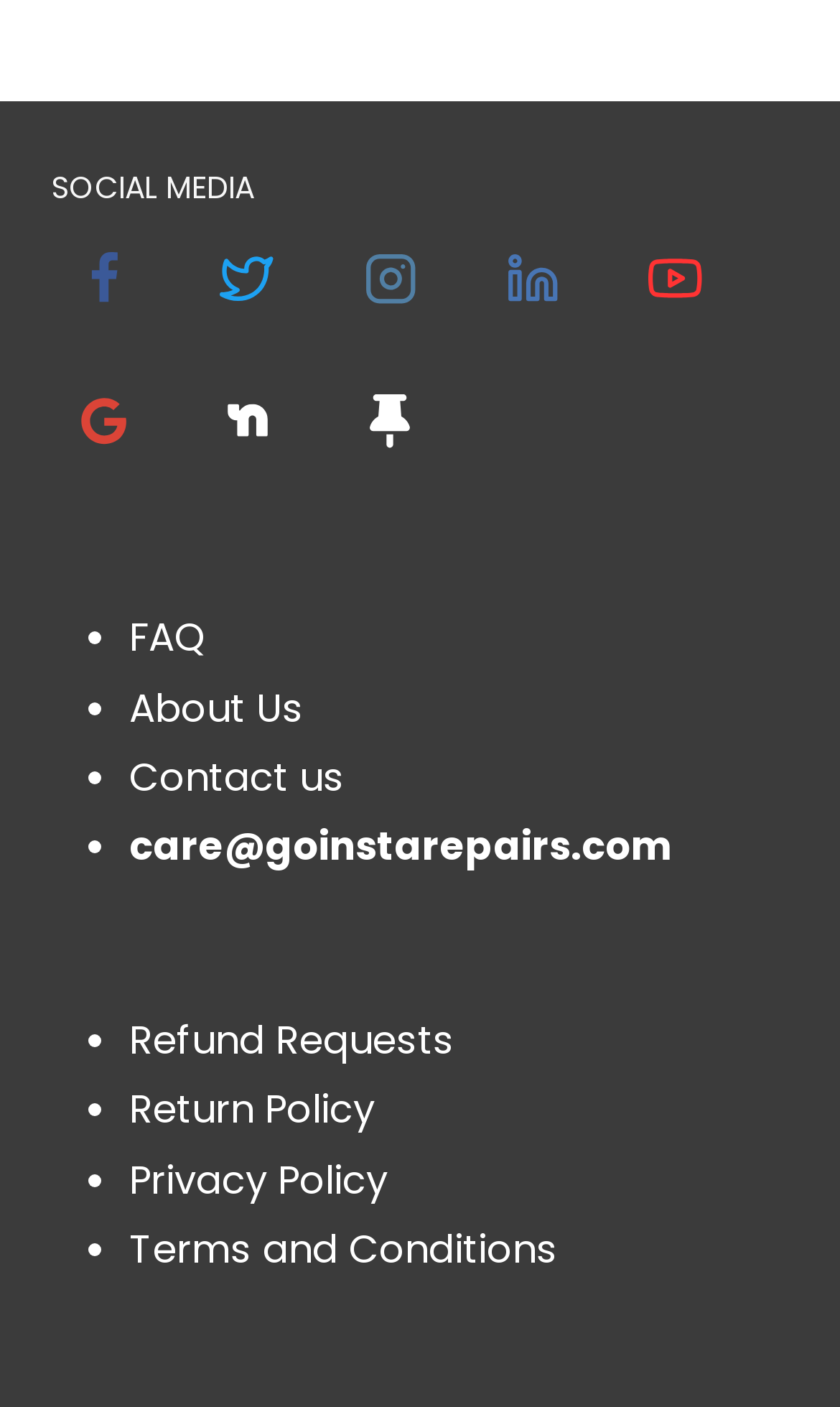Please specify the bounding box coordinates of the area that should be clicked to accomplish the following instruction: "Go to LinkedIn". The coordinates should consist of four float numbers between 0 and 1, i.e., [left, top, right, bottom].

[0.57, 0.16, 0.697, 0.236]